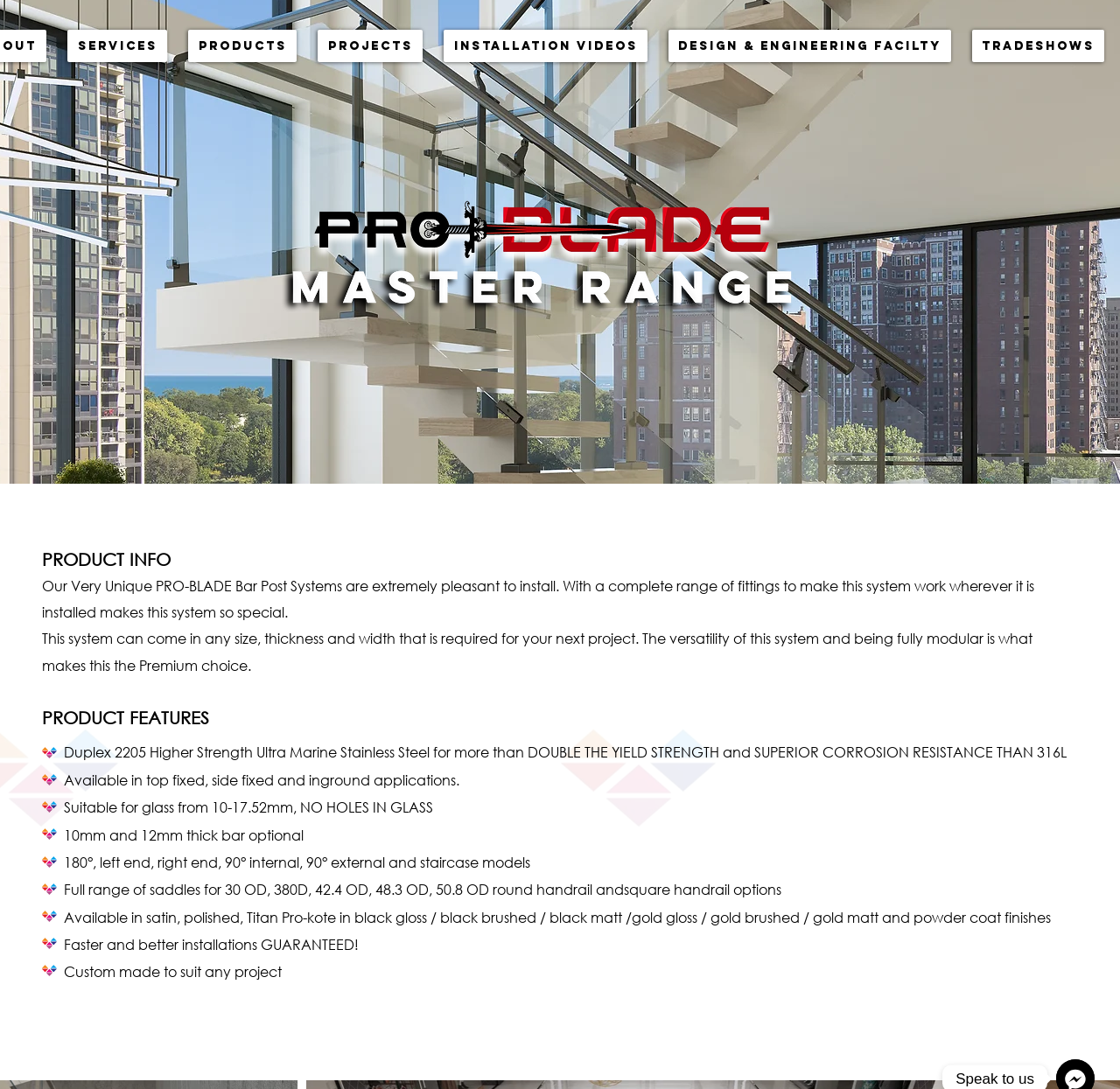Elaborate on the different components and information displayed on the webpage.

The webpage is about the Master Range of H&G, a product line that offers a unique PRO-BLADE Bar Post System. At the top of the page, there are five navigation links: SERVICES, PRODUCTS, Projects, INSTALLATION VIDEOS, and Design & Engineering Facility, followed by Tradeshows. 

Below the navigation links, there is a prominent image of the Problade Master Range. 

The main content of the page is divided into two sections. The first section is headed by "PRODUCT INFO" and provides an overview of the PRO-BLADE Bar Post System, highlighting its unique features, such as being extremely pleasant to install, fully modular, and available in any size, thickness, and width required. 

The second section is headed by "PRODUCT FEATURES" and lists the key features of the system, including the use of Duplex 2205 Higher Strength Ultra Marine Stainless Steel, various application options, and a range of finishes. There are also several small images of the HG symbol scattered throughout this section. 

Throughout the page, there are nine paragraphs of text that provide more detailed information about the product features, including its strength, corrosion resistance, and customization options.